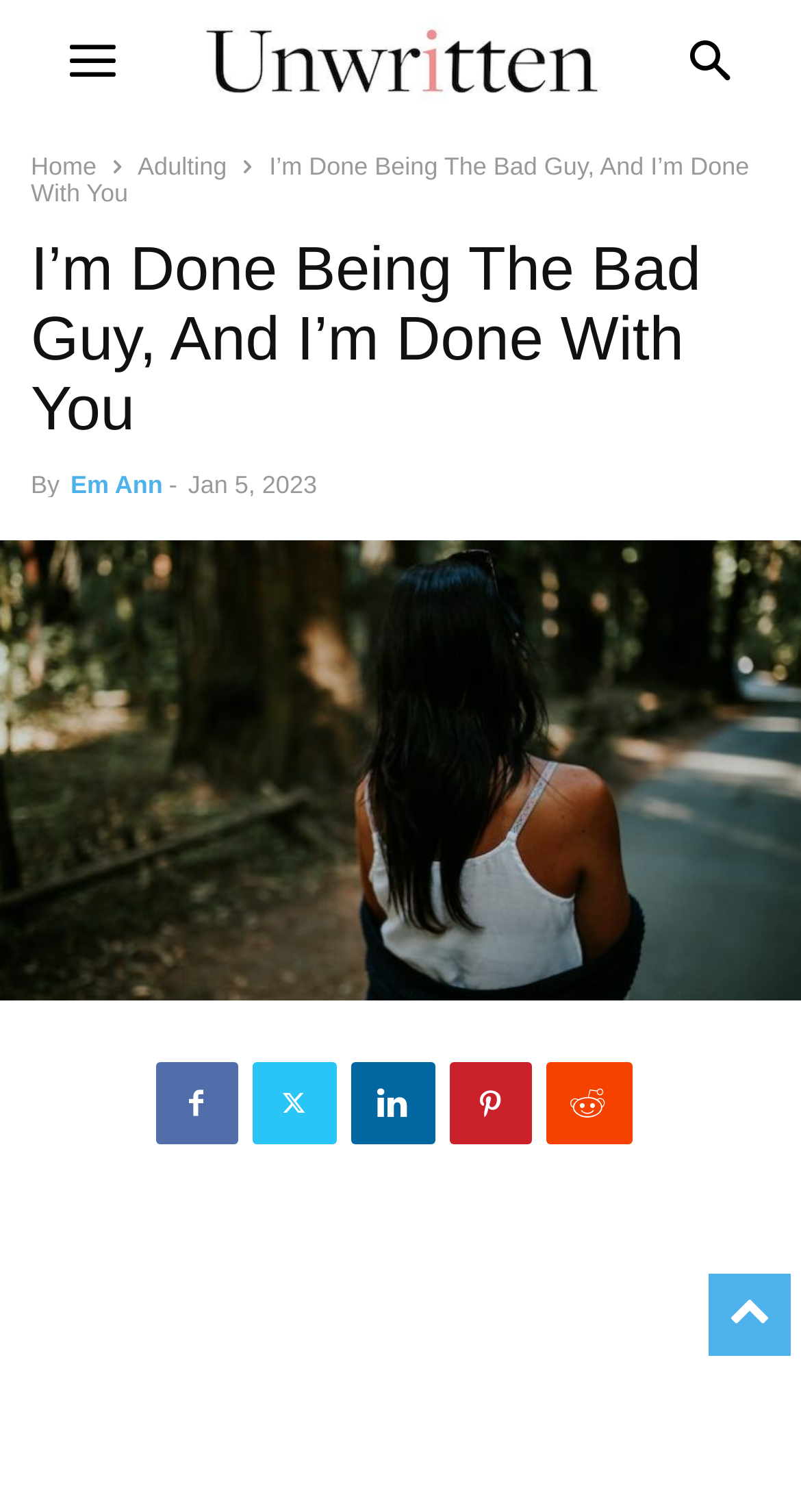Please find the bounding box coordinates of the clickable region needed to complete the following instruction: "go to home page". The bounding box coordinates must consist of four float numbers between 0 and 1, i.e., [left, top, right, bottom].

[0.038, 0.101, 0.121, 0.12]